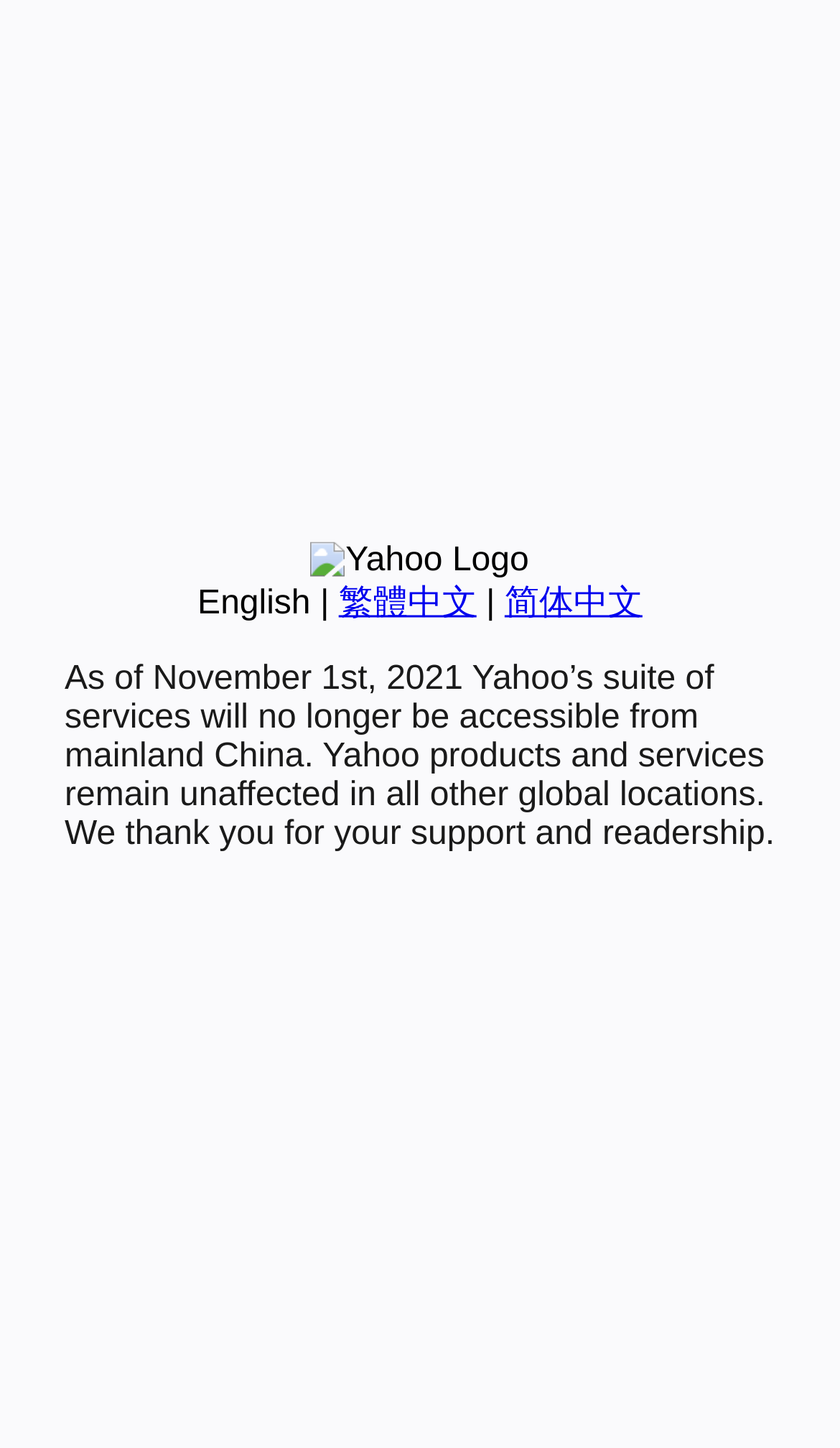Bounding box coordinates are to be given in the format (top-left x, top-left y, bottom-right x, bottom-right y). All values must be floating point numbers between 0 and 1. Provide the bounding box coordinate for the UI element described as: 简体中文

[0.601, 0.404, 0.765, 0.429]